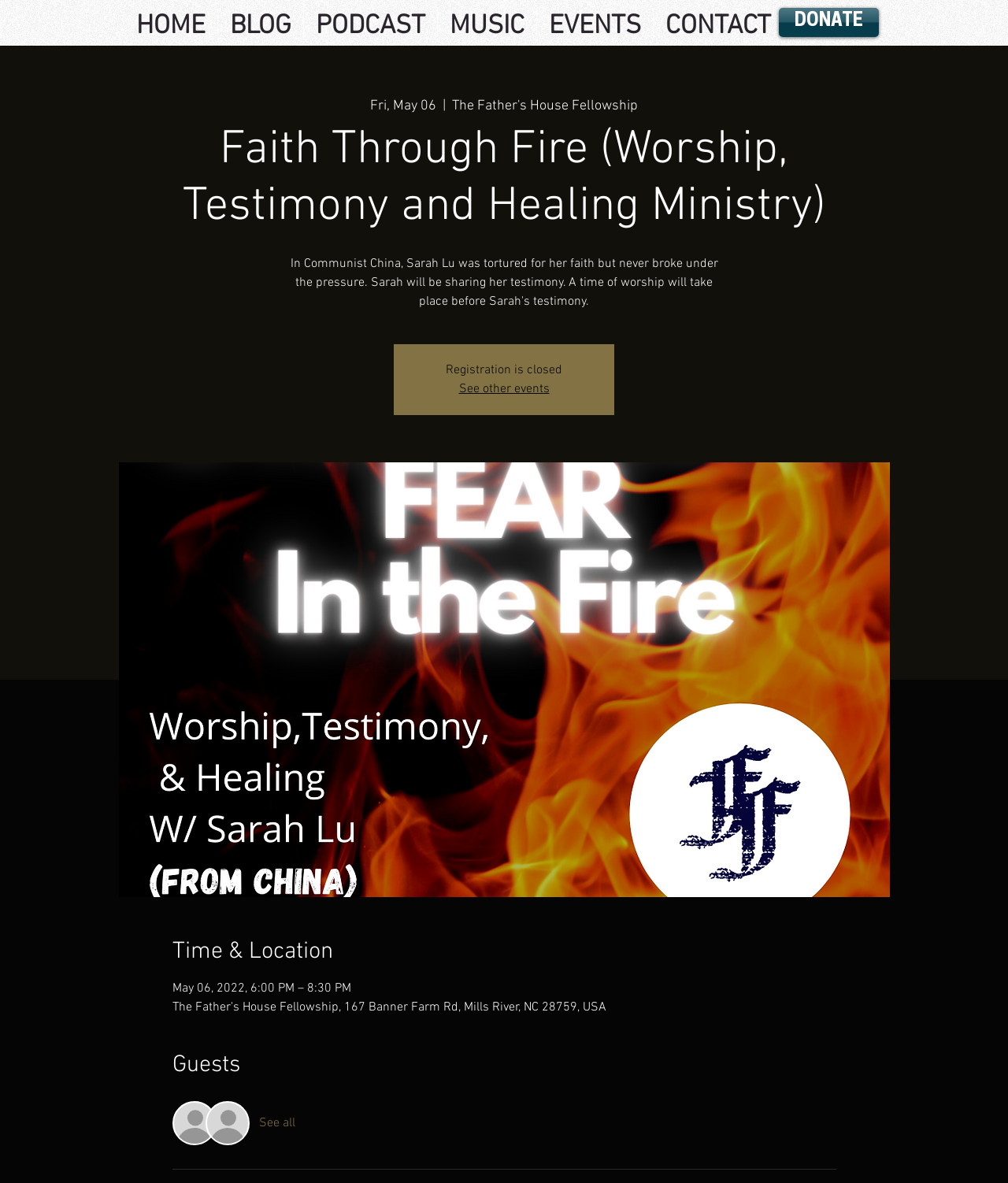Answer the question briefly using a single word or phrase: 
How many elements are in the top navigation bar?

8